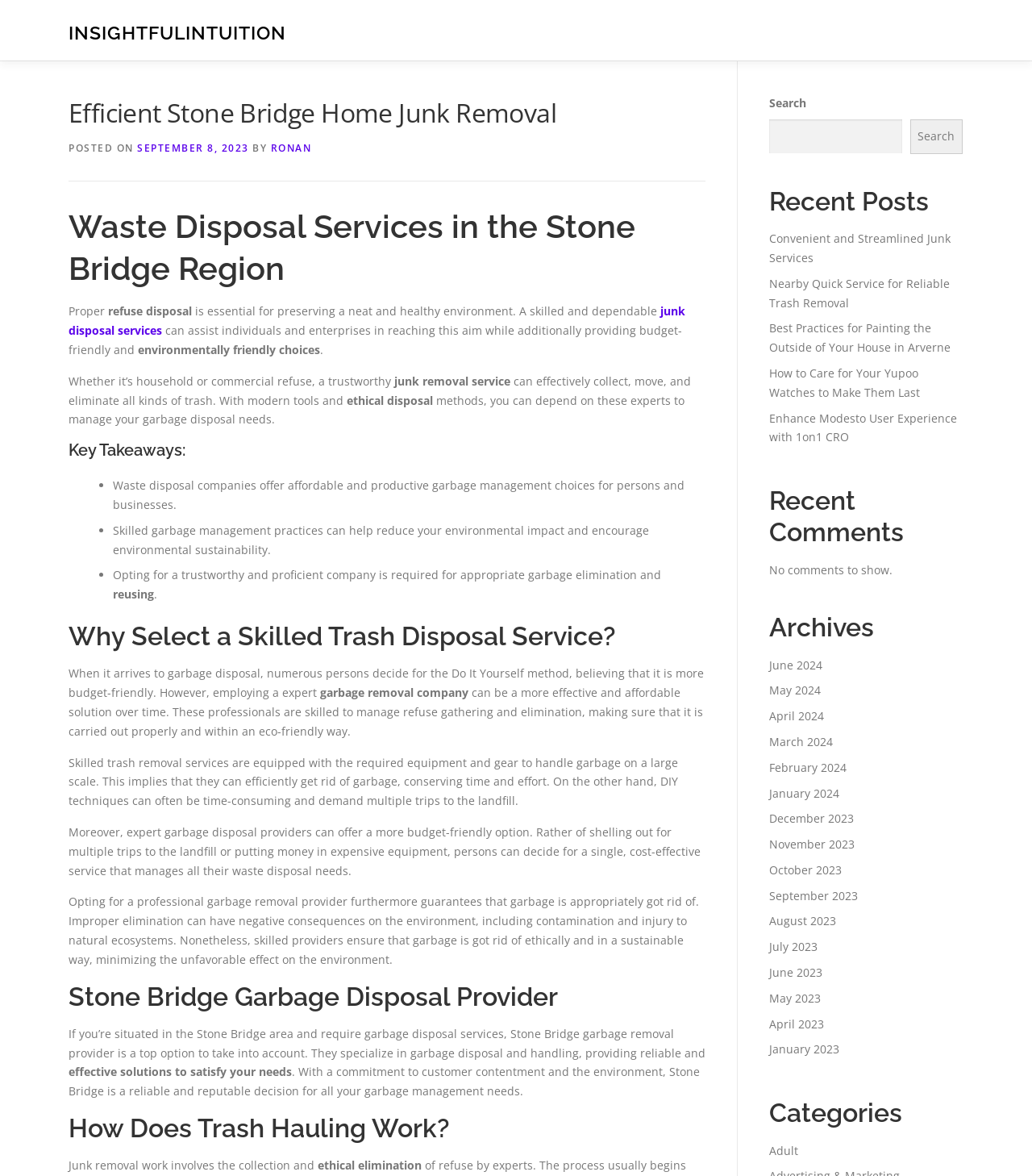Please give the bounding box coordinates of the area that should be clicked to fulfill the following instruction: "Contact InsightfulIntuition". The coordinates should be in the format of four float numbers from 0 to 1, i.e., [left, top, right, bottom].

[0.055, 0.0, 0.185, 0.029]